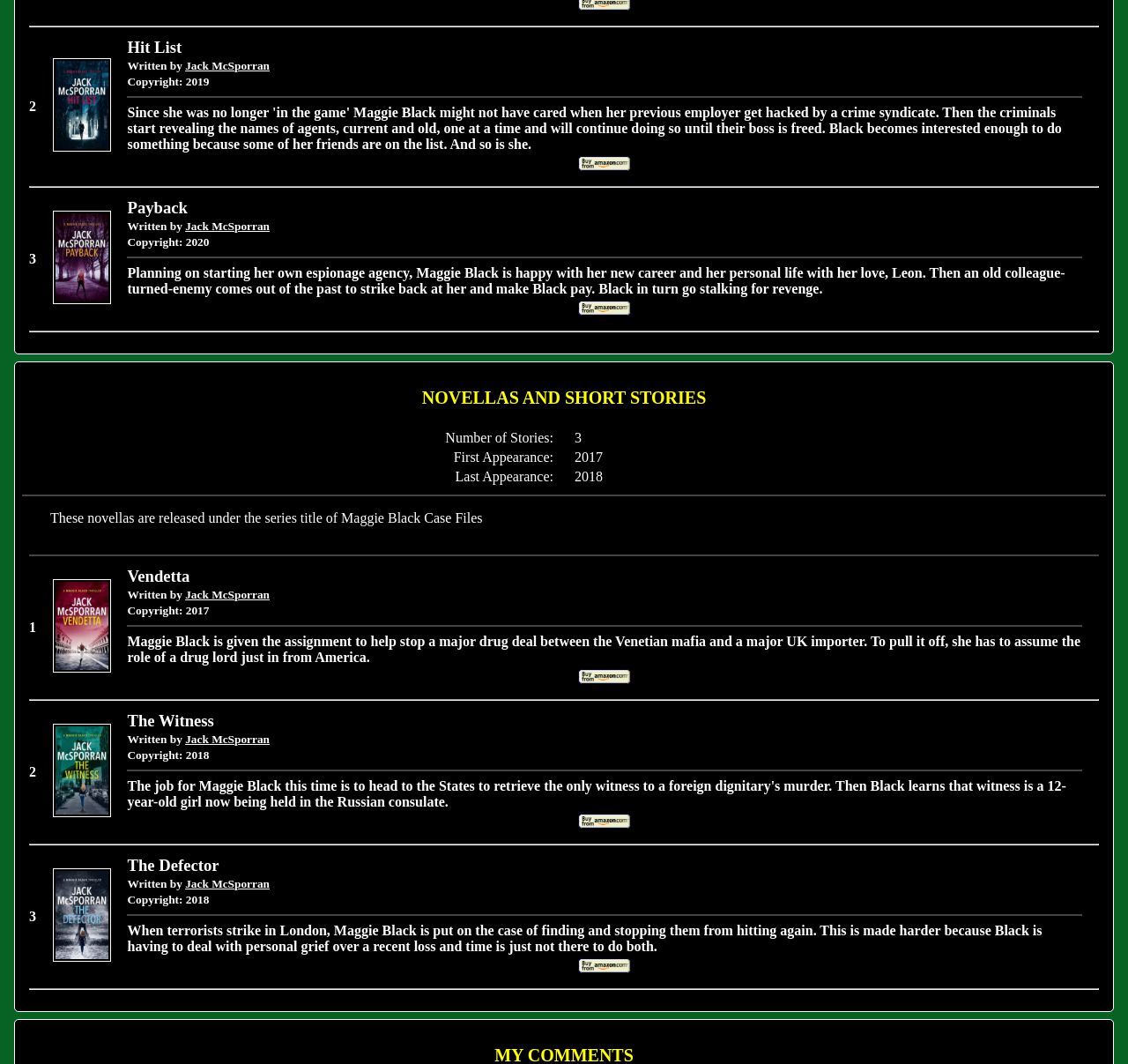Extract the bounding box of the UI element described as: "title="The Witness"".

[0.047, 0.756, 0.098, 0.77]